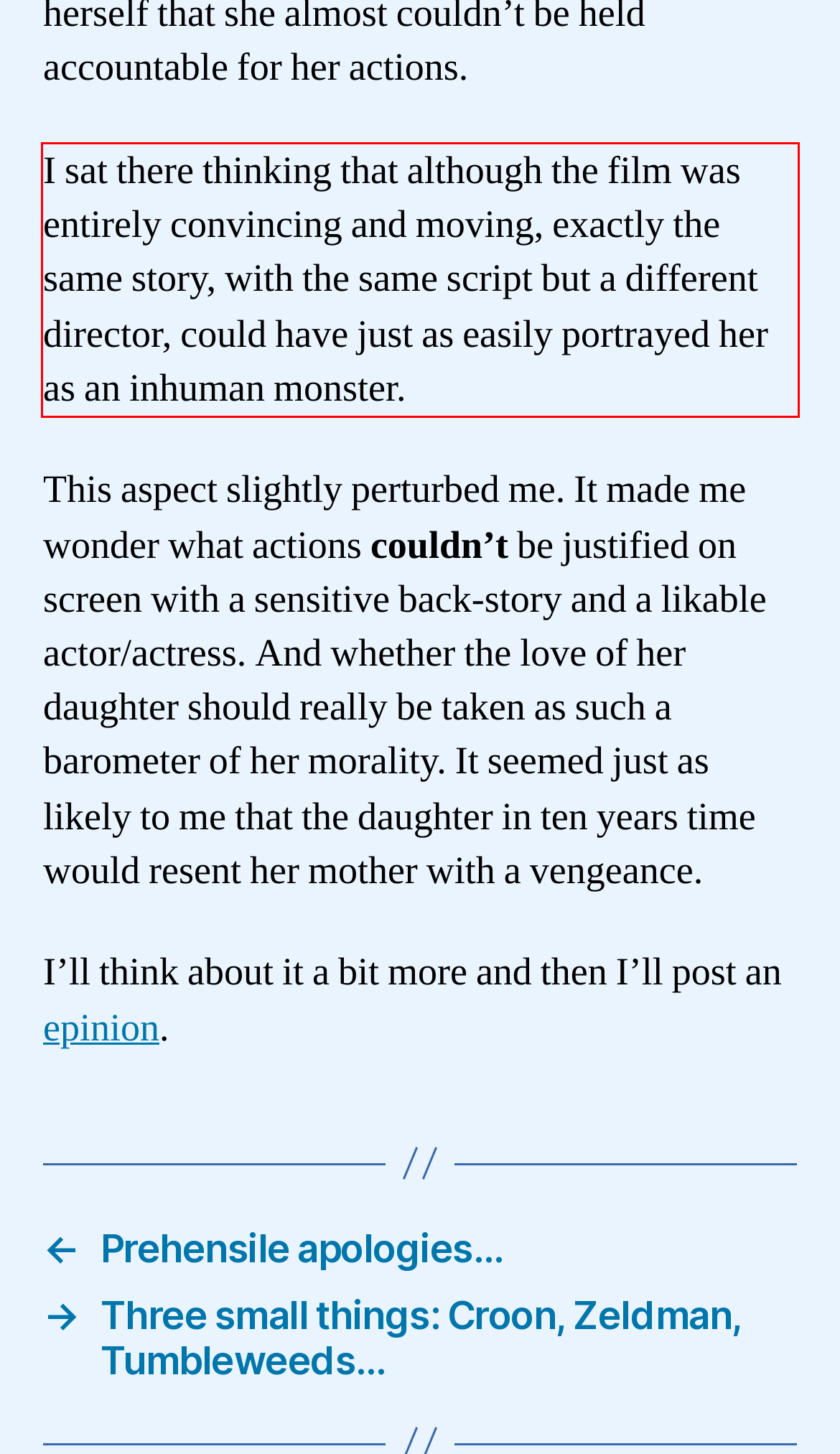You are provided with a screenshot of a webpage that includes a UI element enclosed in a red rectangle. Extract the text content inside this red rectangle.

I sat there thinking that although the film was entirely convincing and moving, exactly the same story, with the same script but a different director, could have just as easily portrayed her as an inhuman monster.